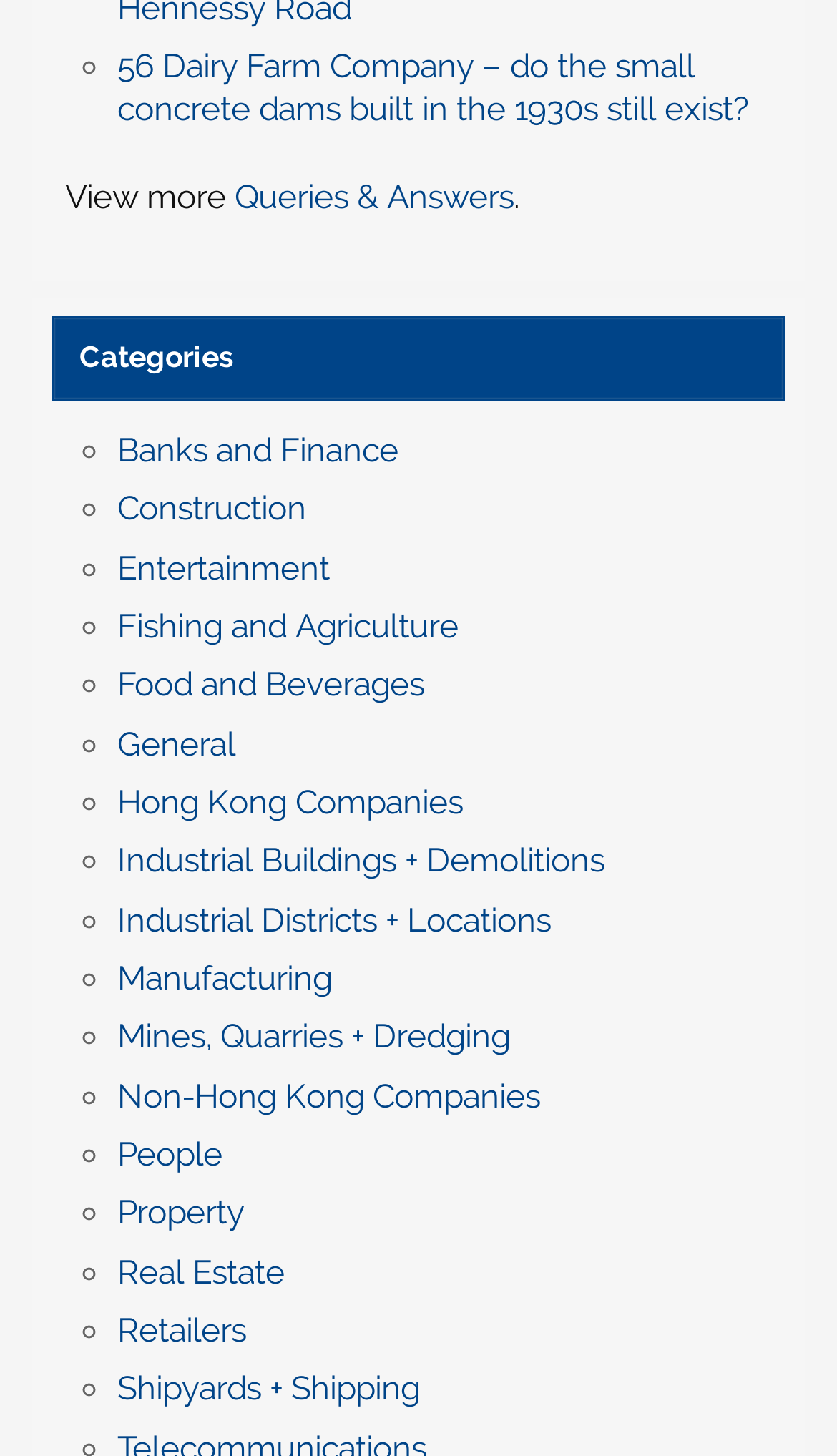Highlight the bounding box coordinates of the element you need to click to perform the following instruction: "View more queries and answers."

[0.078, 0.122, 0.28, 0.148]